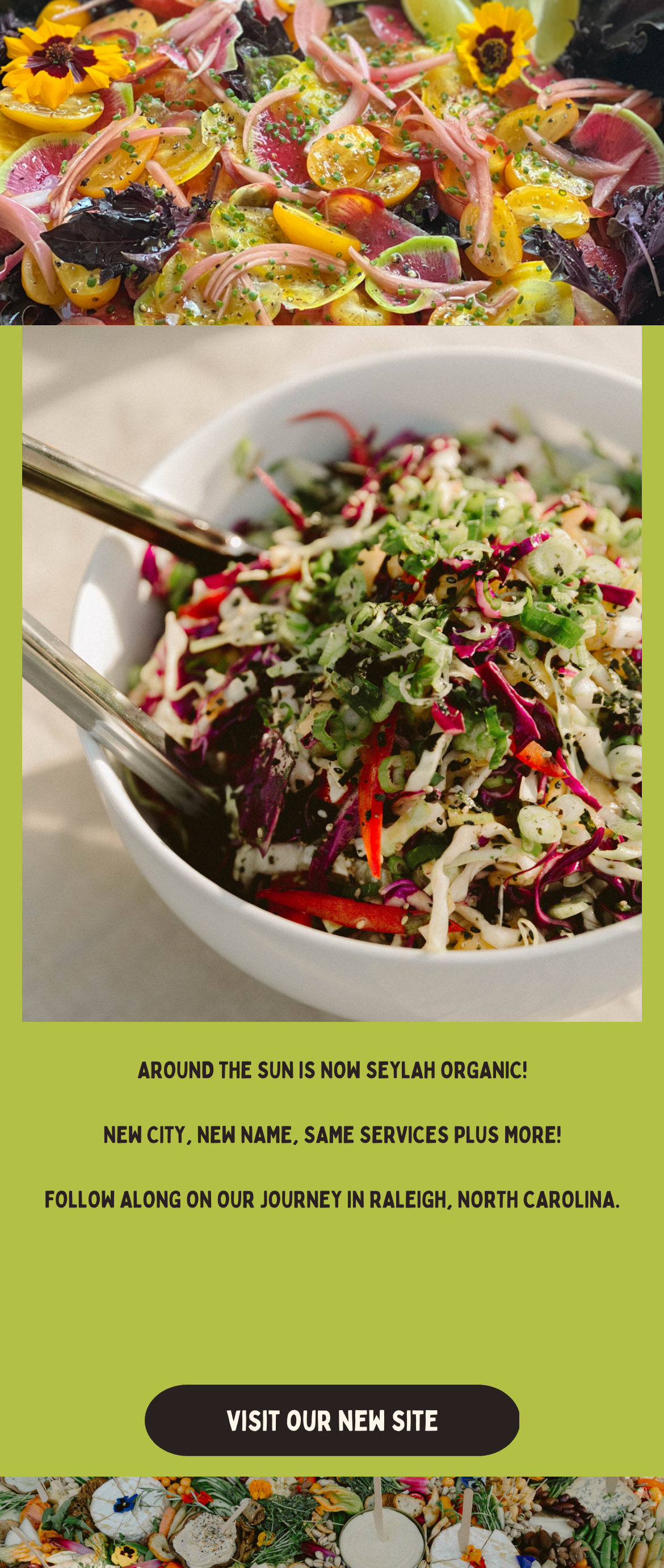Identify the bounding box coordinates for the UI element described by the following text: "visit our new site". Provide the coordinates as four float numbers between 0 and 1, in the format [left, top, right, bottom].

[0.341, 0.895, 0.66, 0.916]